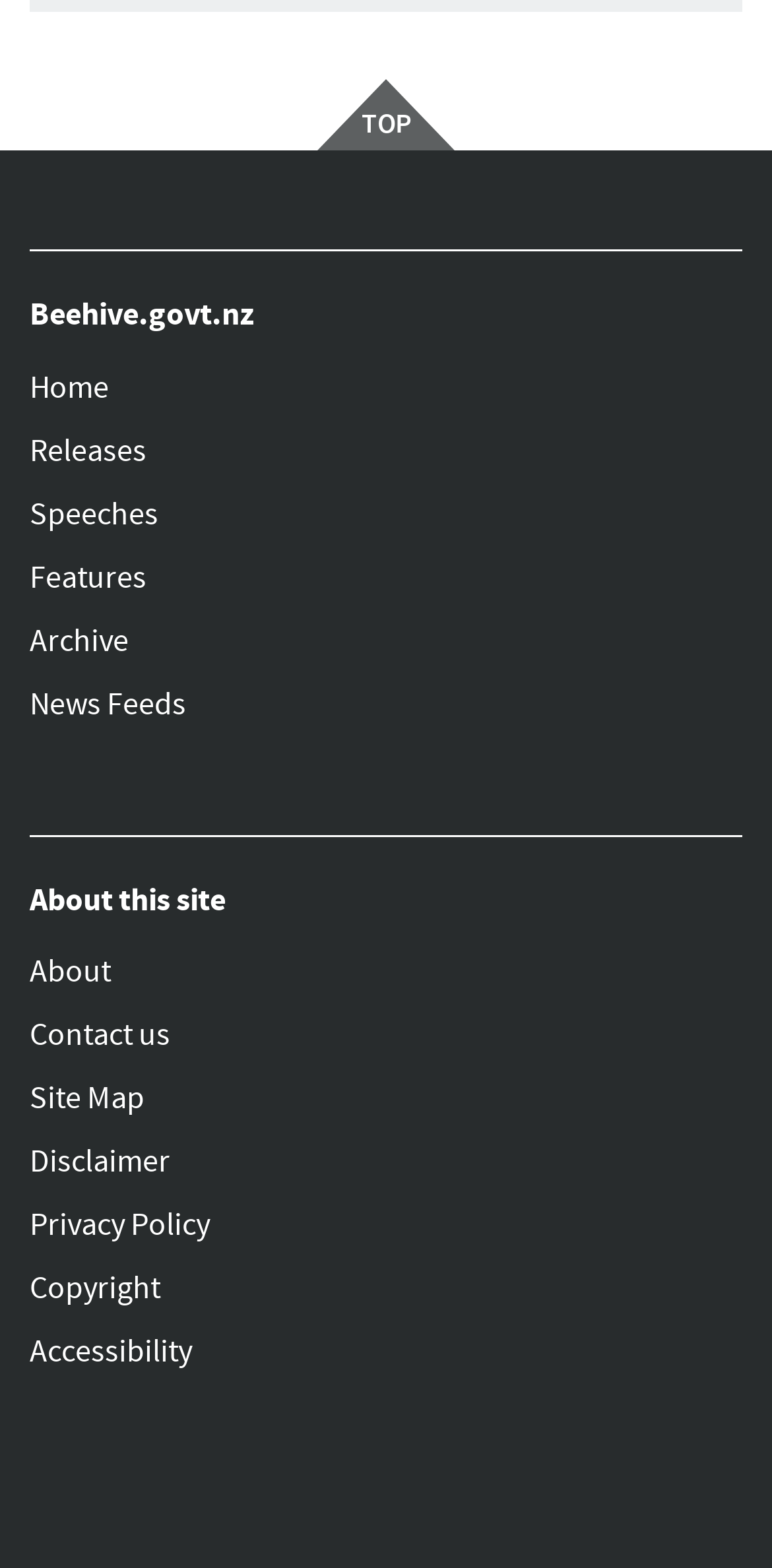Determine the bounding box coordinates of the section to be clicked to follow the instruction: "read speeches". The coordinates should be given as four float numbers between 0 and 1, formatted as [left, top, right, bottom].

[0.038, 0.307, 0.962, 0.348]